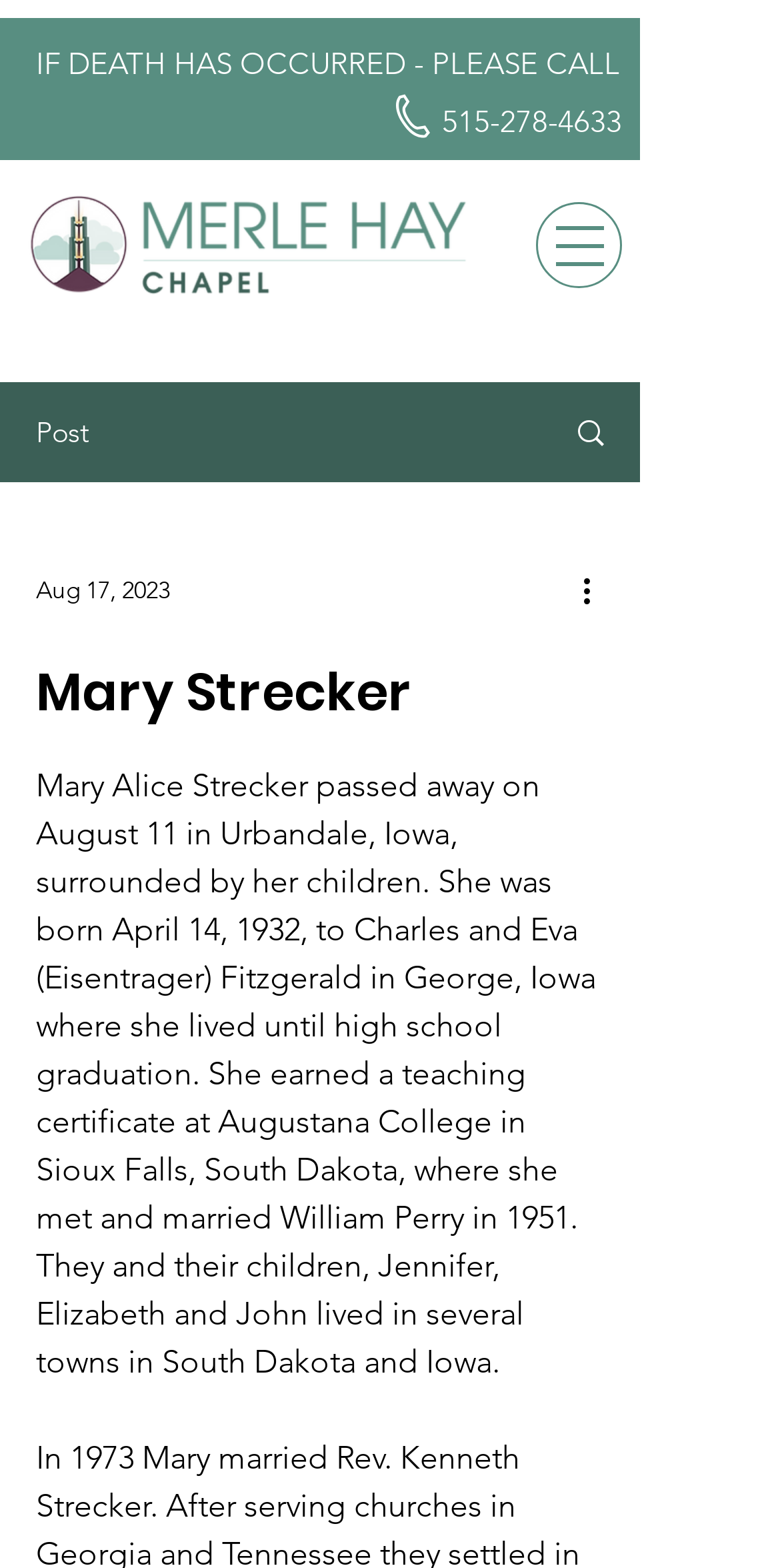What is the date of the post?
Relying on the image, give a concise answer in one word or a brief phrase.

Aug 17, 2023